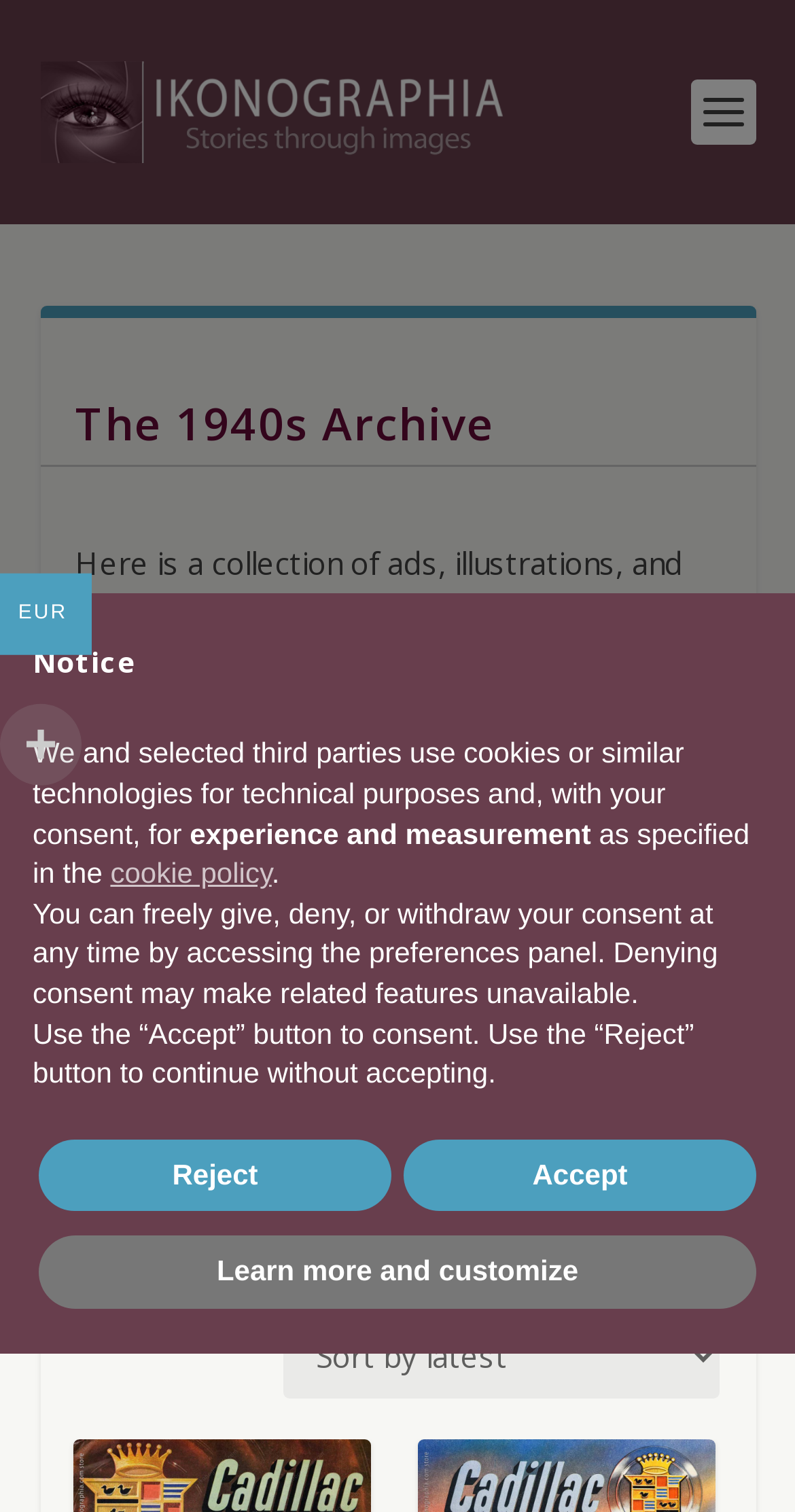Can you extract the primary headline text from the webpage?

The 1940s Archive